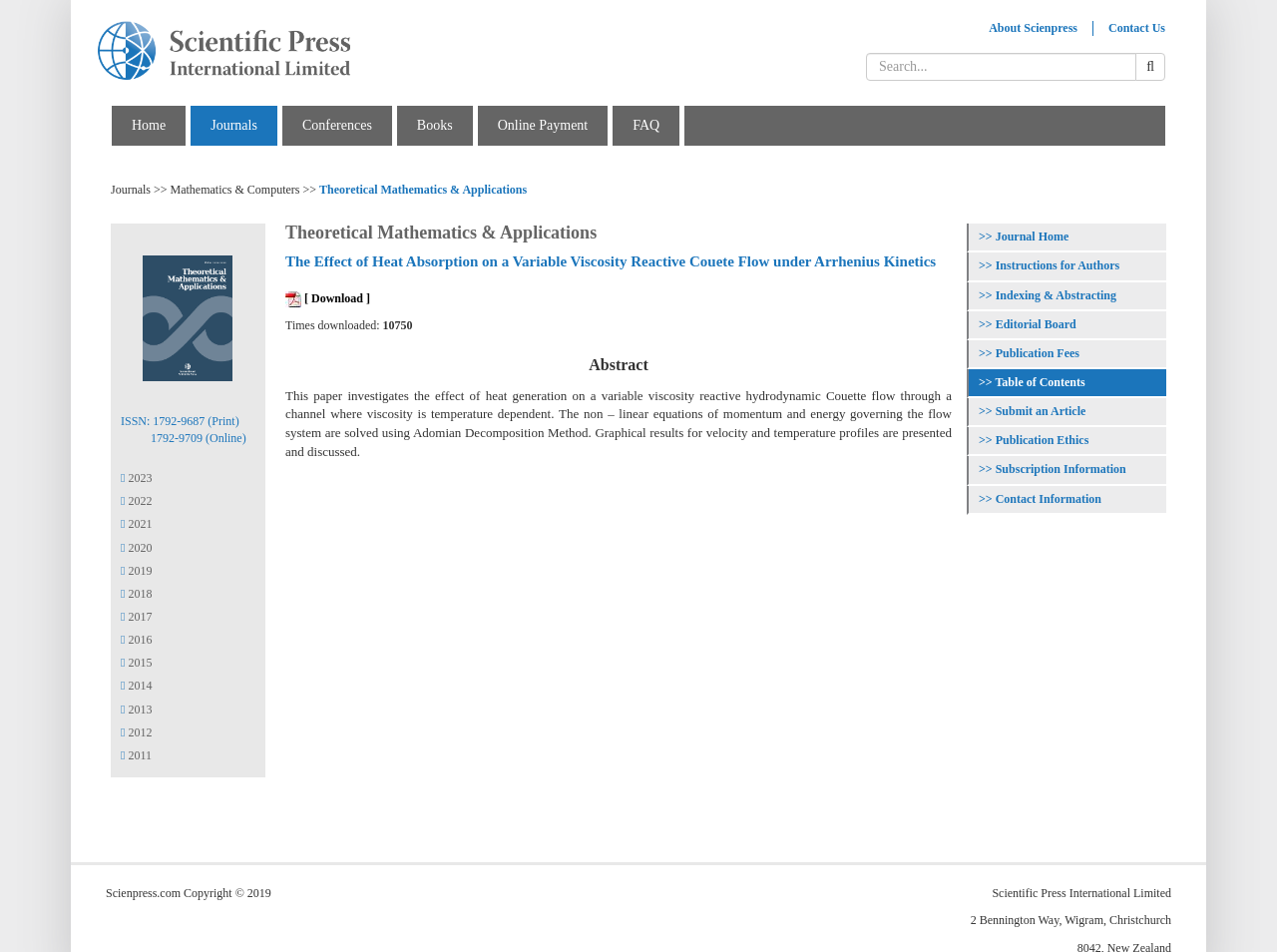Please provide a comprehensive response to the question based on the details in the image: How many times has the article been downloaded?

The number of downloads can be found in the static text element with the text '10750' which is located below the abstract section, indicating that the article has been downloaded 10750 times.